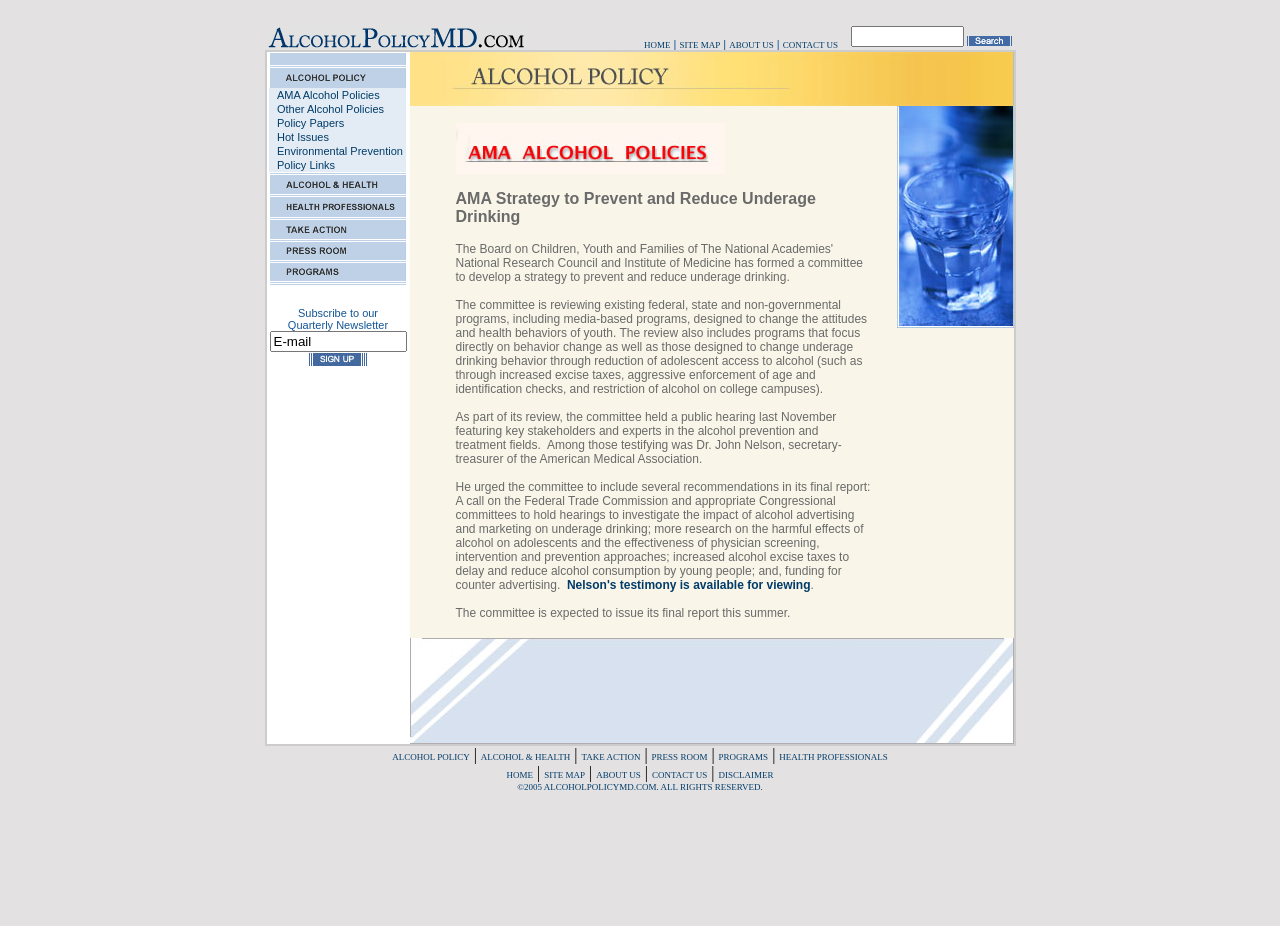Please locate the bounding box coordinates of the element that should be clicked to achieve the given instruction: "click home".

[0.207, 0.053, 0.411, 0.054]